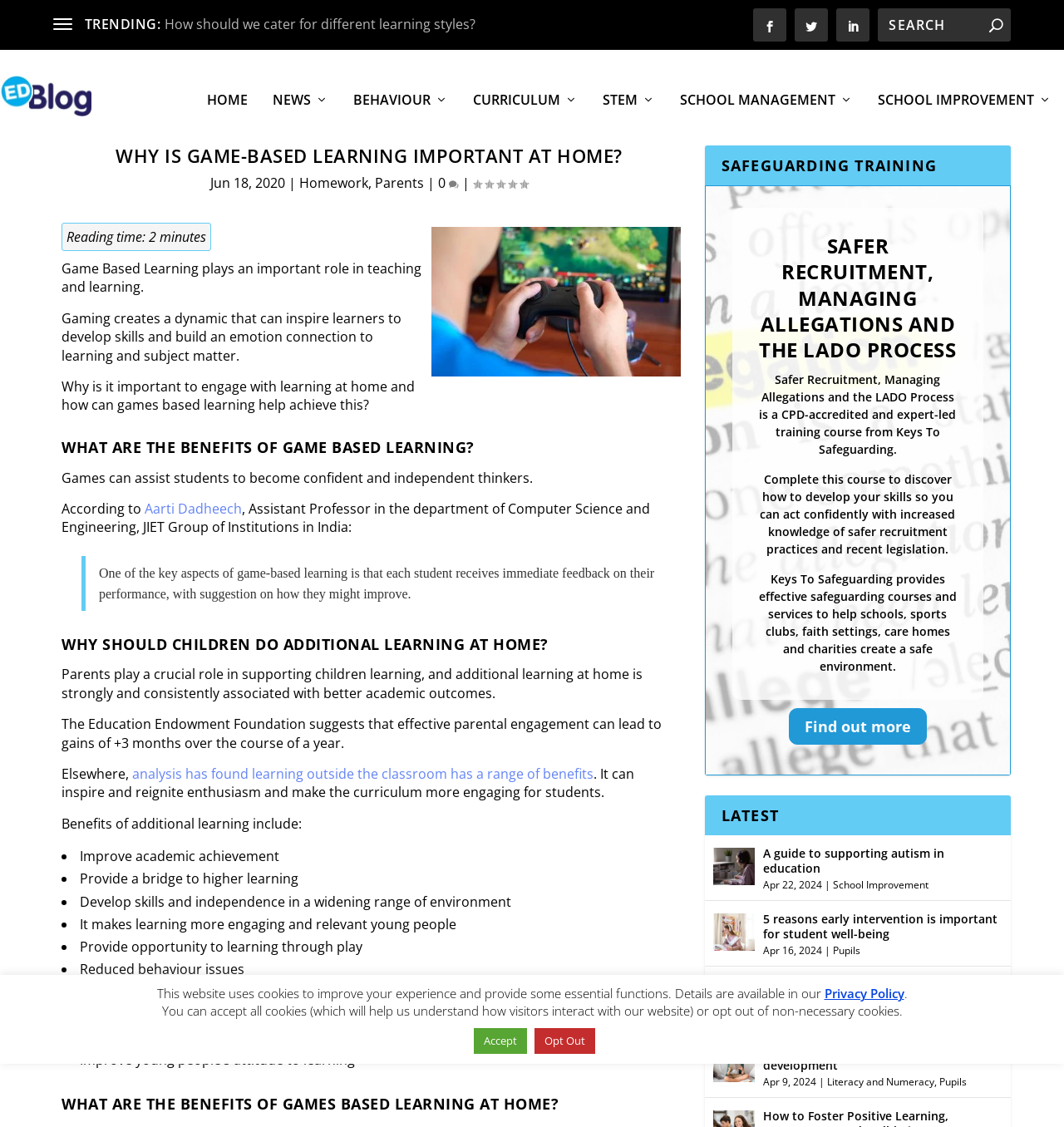Locate the bounding box coordinates of the area where you should click to accomplish the instruction: "Read the latest article about supporting autism in education".

[0.717, 0.756, 0.942, 0.787]